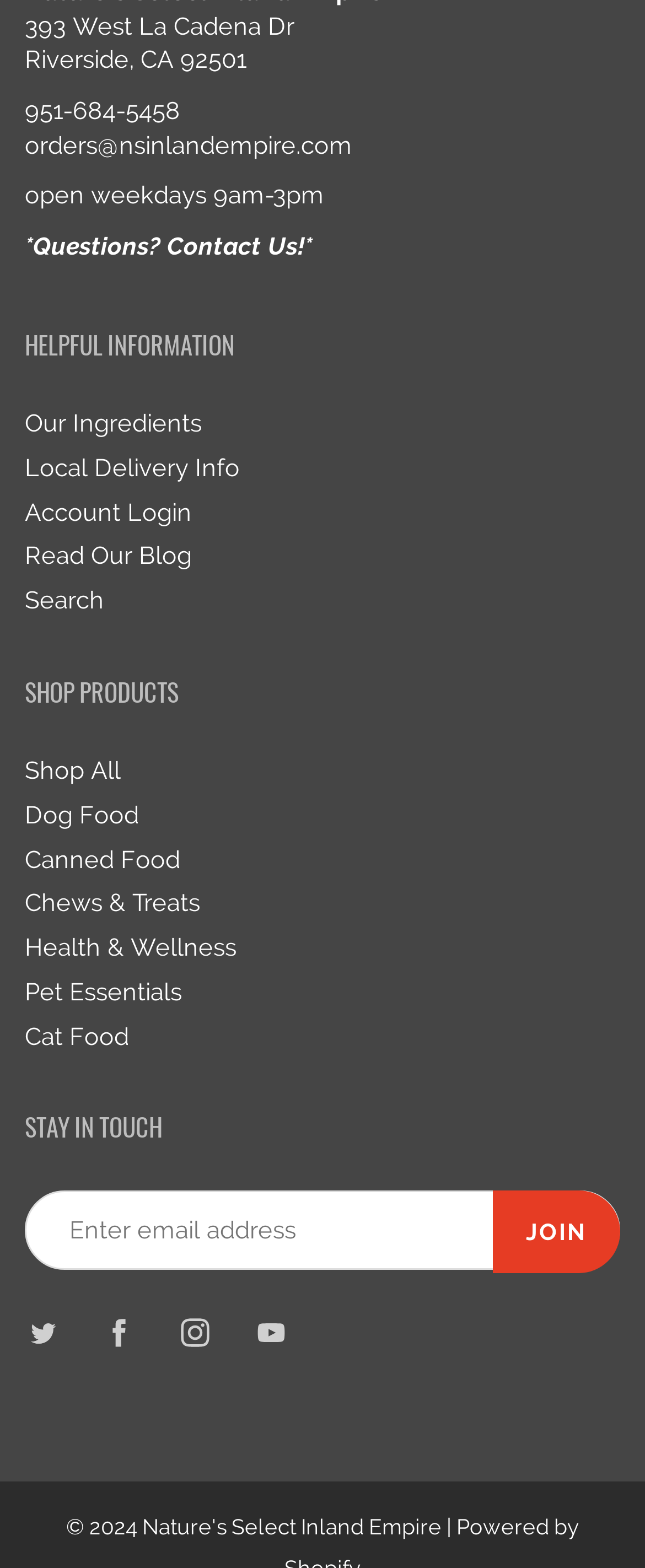Can you pinpoint the bounding box coordinates for the clickable element required for this instruction: "Learn about our ingredients"? The coordinates should be four float numbers between 0 and 1, i.e., [left, top, right, bottom].

[0.038, 0.261, 0.313, 0.279]